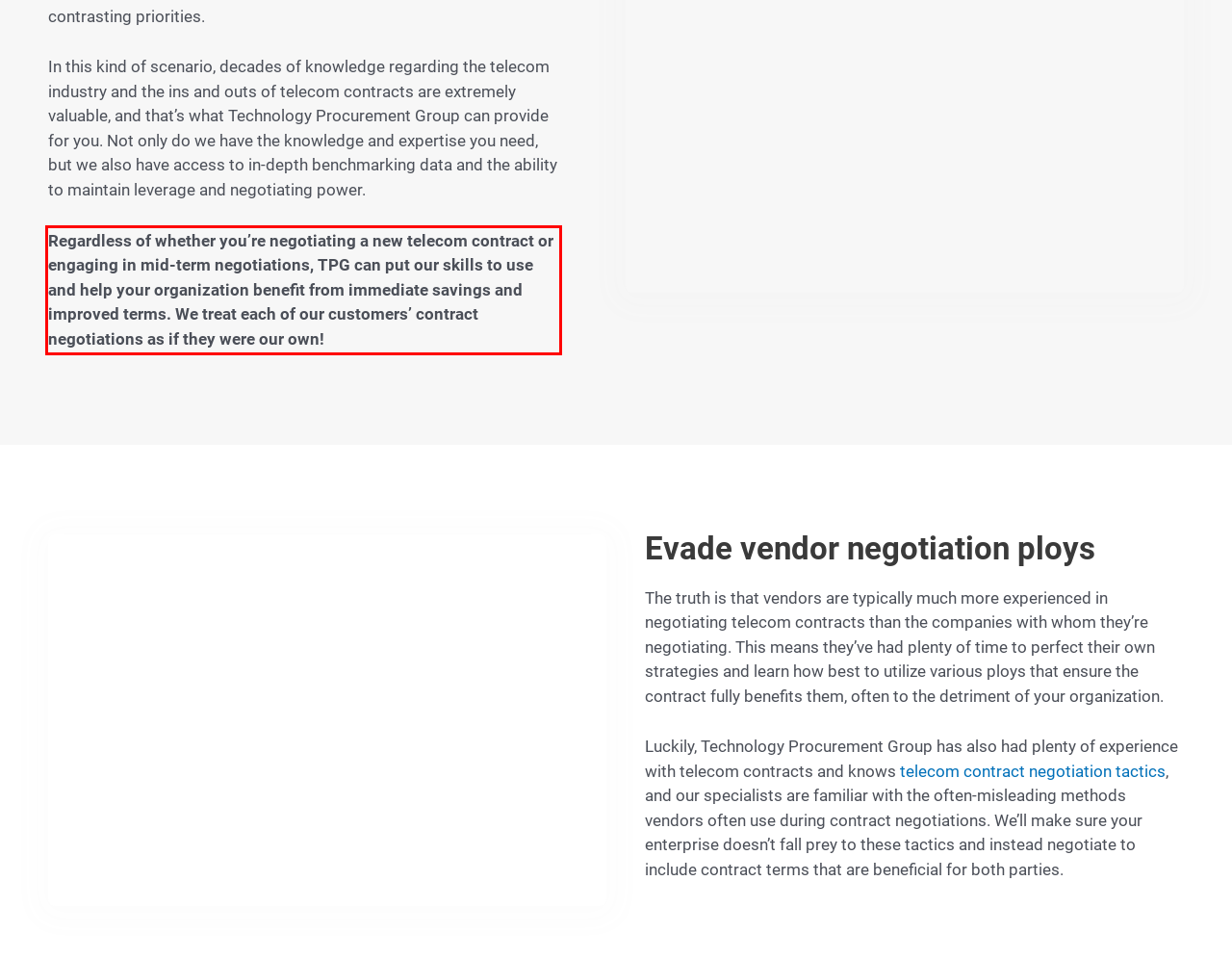You are provided with a screenshot of a webpage that includes a UI element enclosed in a red rectangle. Extract the text content inside this red rectangle.

Regardless of whether you’re negotiating a new telecom contract or engaging in mid-term negotiations, TPG can put our skills to use and help your organization benefit from immediate savings and improved terms. We treat each of our customers’ contract negotiations as if they were our own!